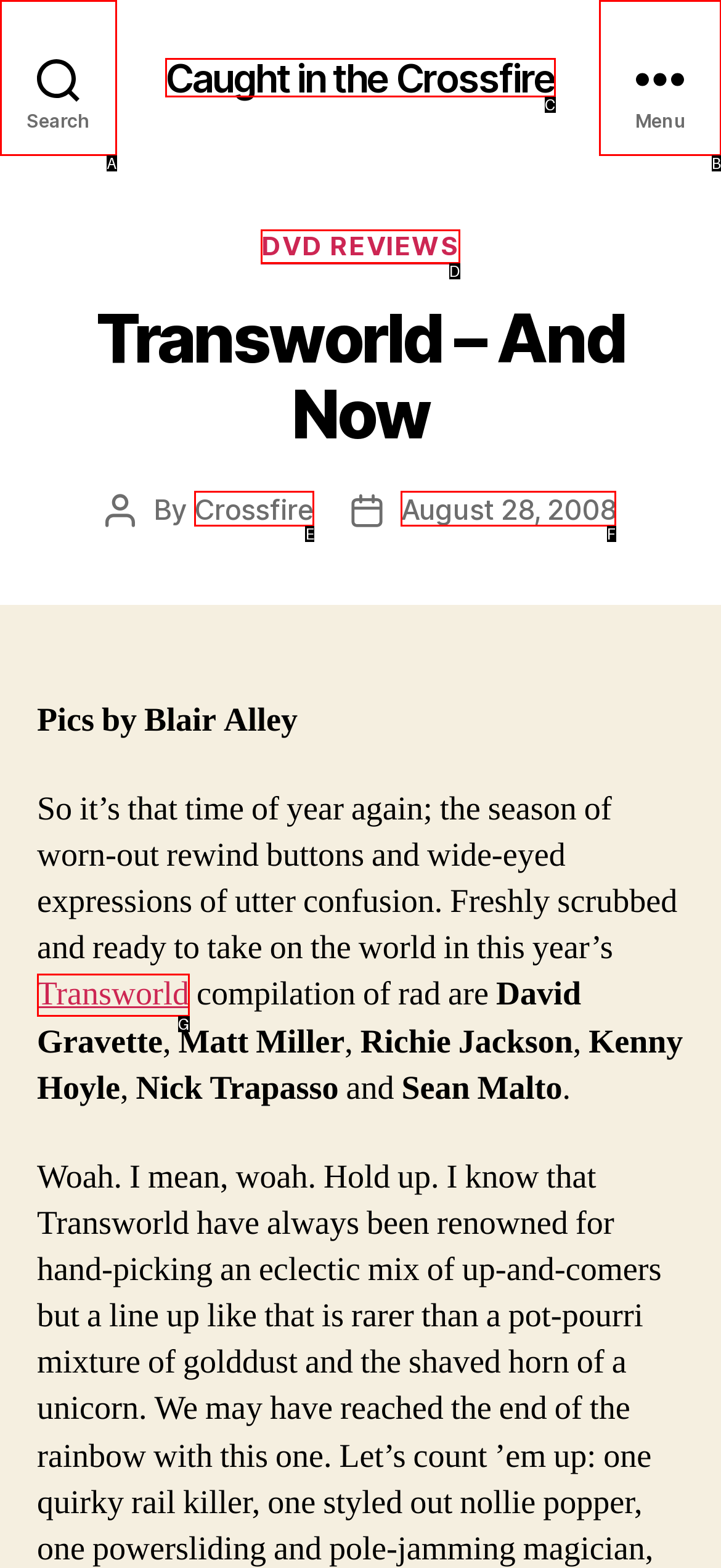Choose the option that matches the following description: alt="WV Cabins"
Answer with the letter of the correct option.

None